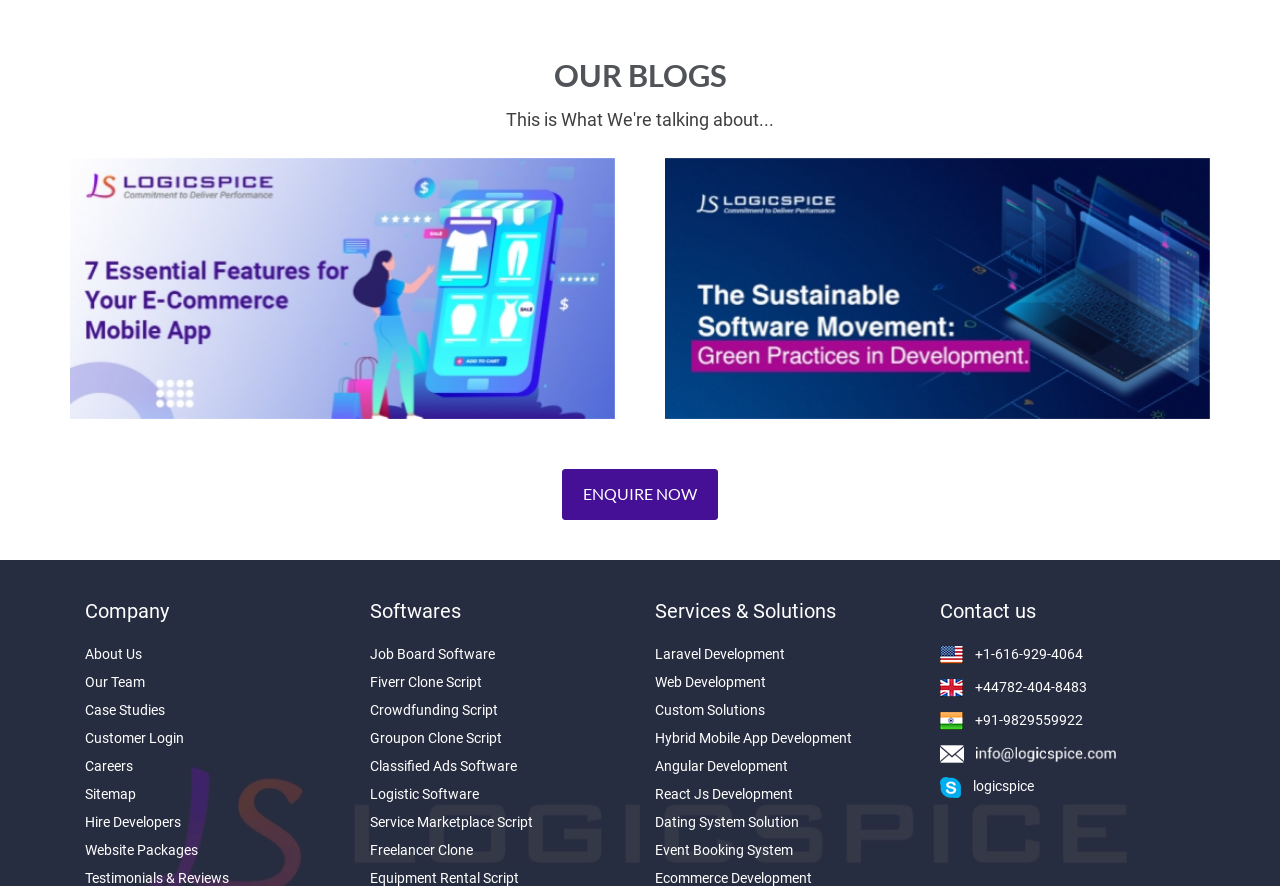Determine the coordinates of the bounding box that should be clicked to complete the instruction: "Contact us". The coordinates should be represented by four float numbers between 0 and 1: [left, top, right, bottom].

[0.734, 0.677, 0.809, 0.703]